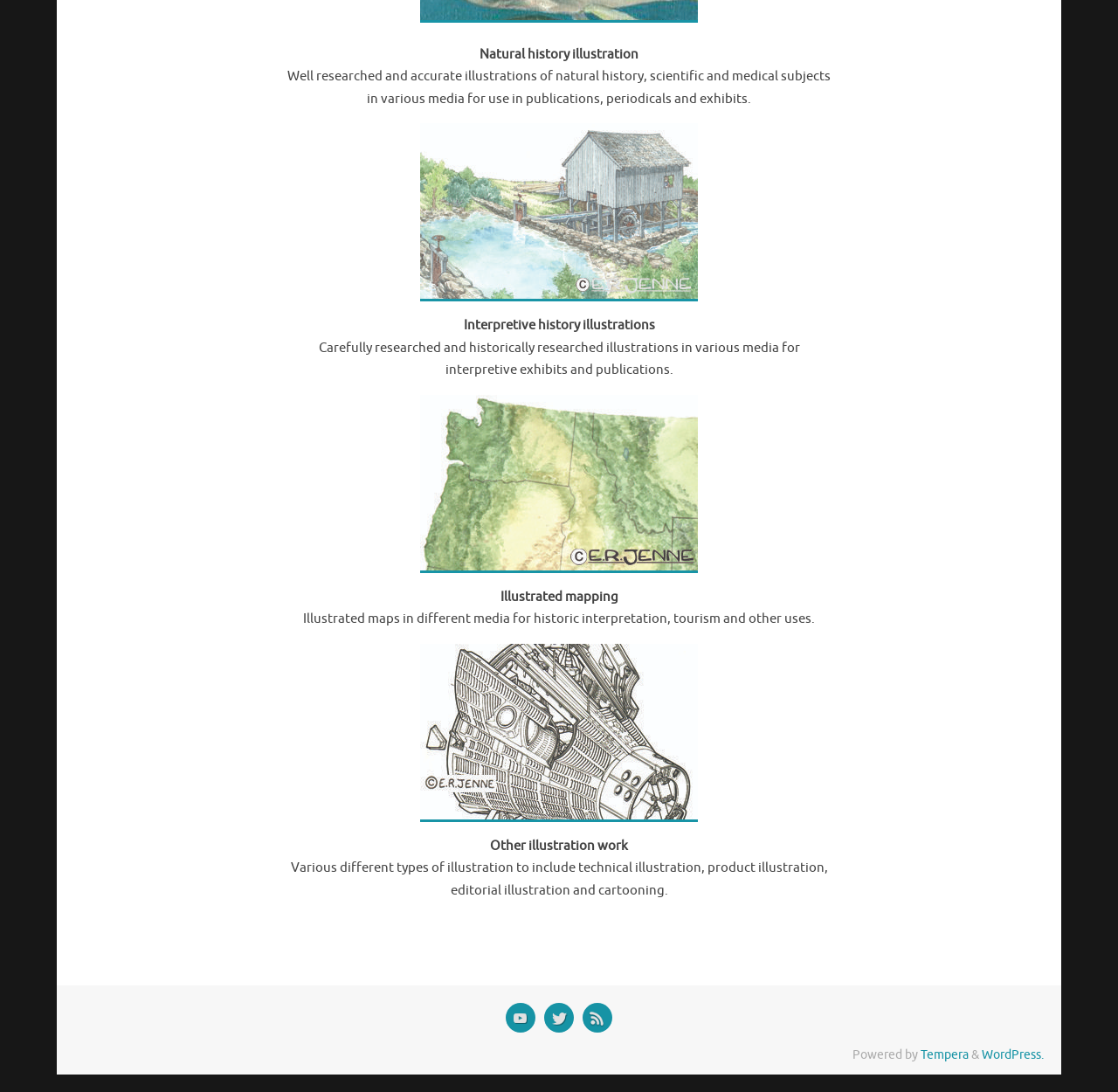What type of illustrations are offered on this website? Observe the screenshot and provide a one-word or short phrase answer.

Natural history illustrations